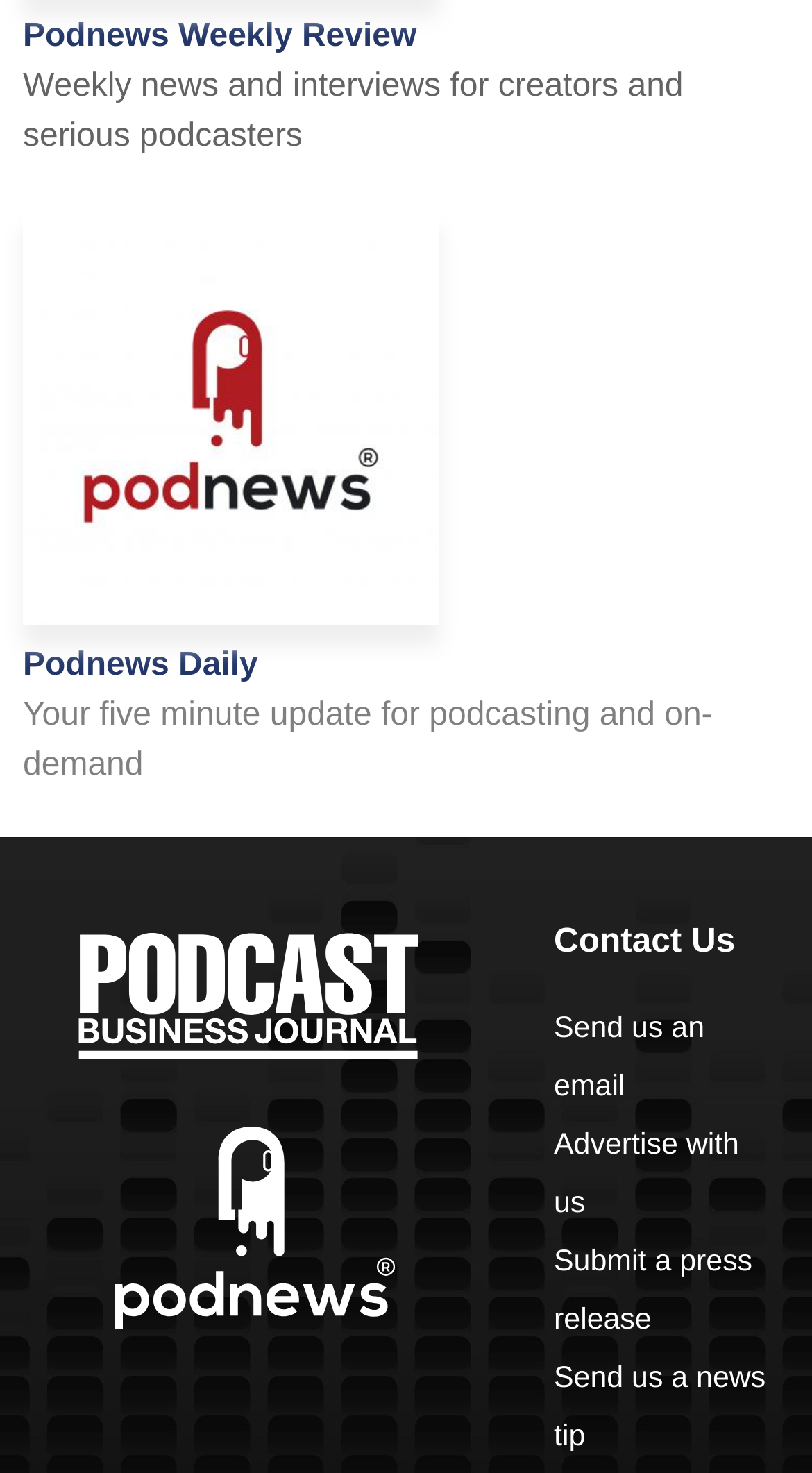Please identify the bounding box coordinates of the clickable element to fulfill the following instruction: "Visit the Podcast Business Journal". The coordinates should be four float numbers between 0 and 1, i.e., [left, top, right, bottom].

[0.056, 0.737, 0.569, 0.754]